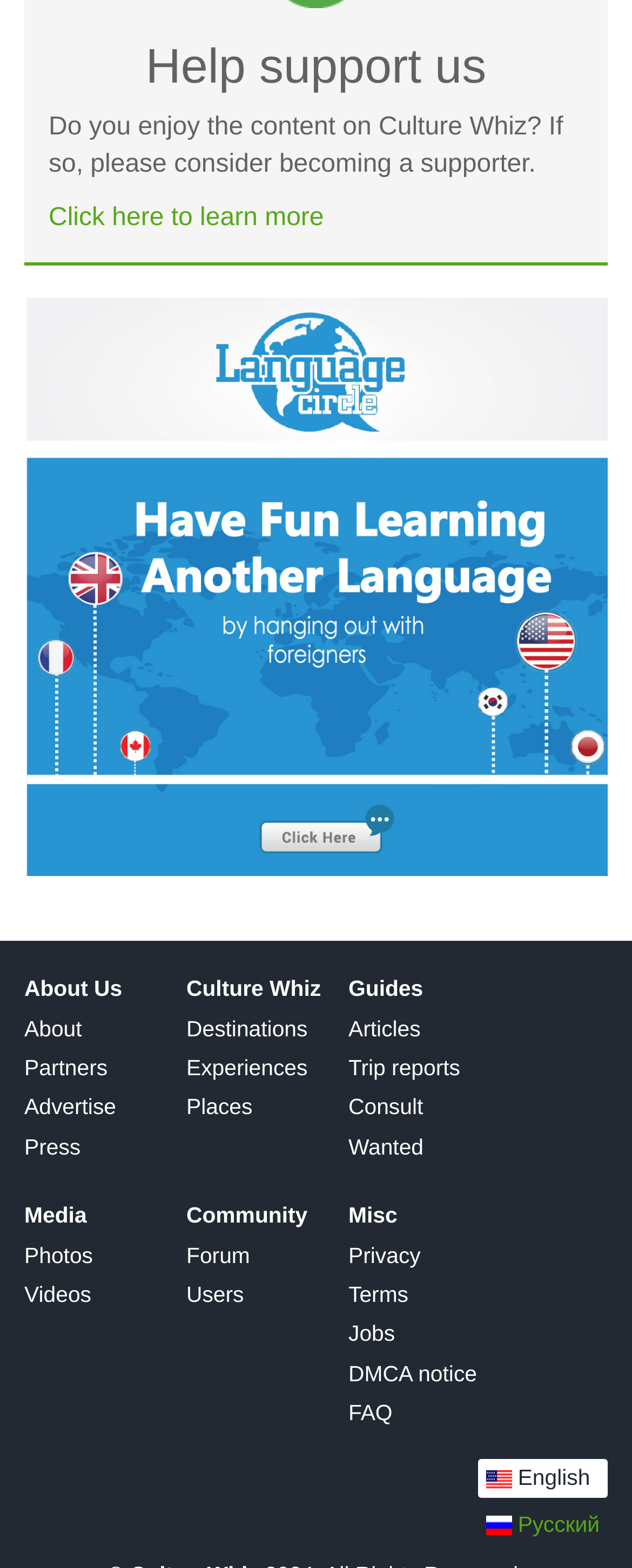Answer the following query with a single word or phrase:
What type of content is available on the webpage?

Articles, Photos, Videos